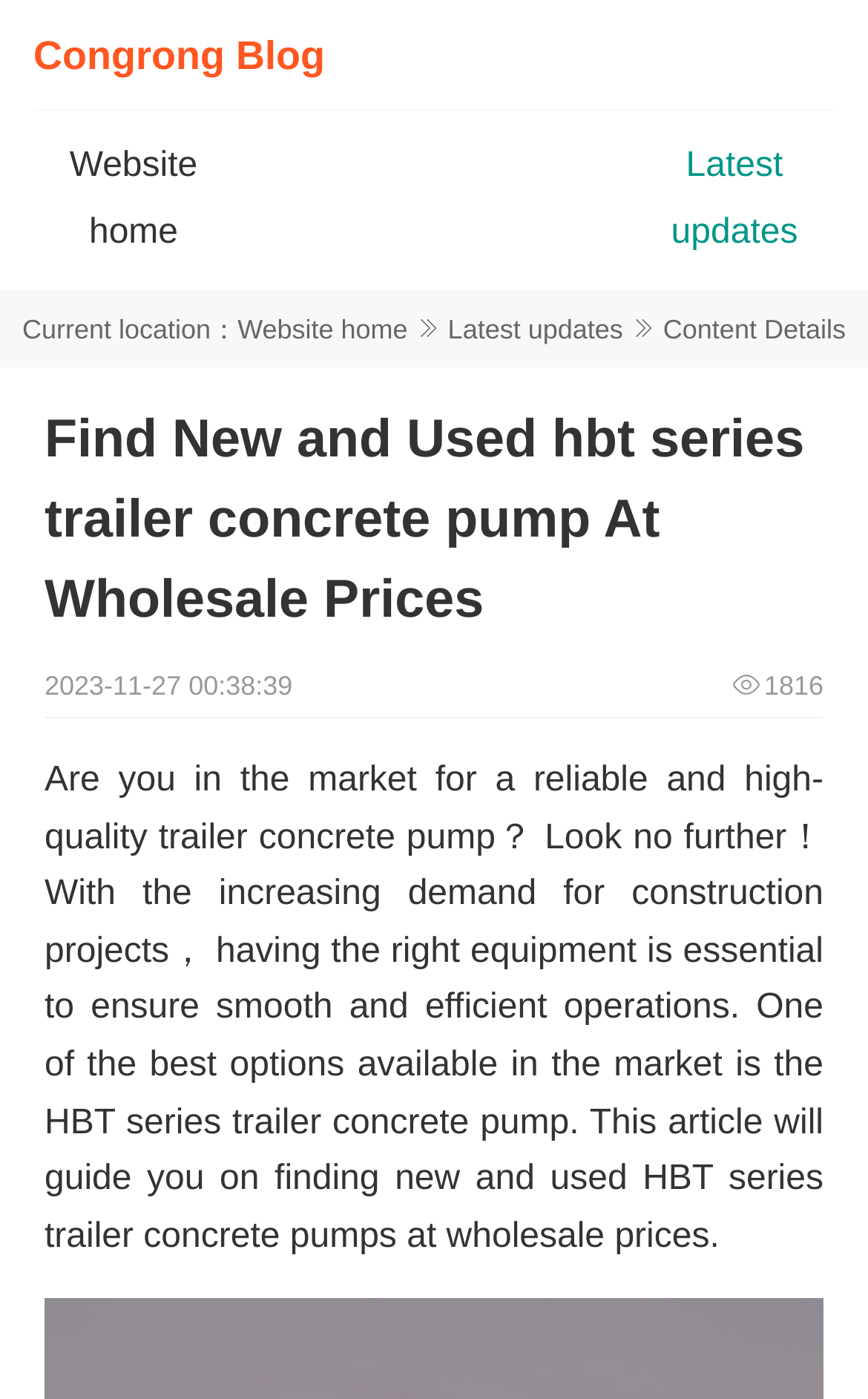Using the details in the image, give a detailed response to the question below:
How many views does the article have?

I found the number of views by looking at the static text element with the content '1816' which is located at the top of the webpage, next to the date of the article.